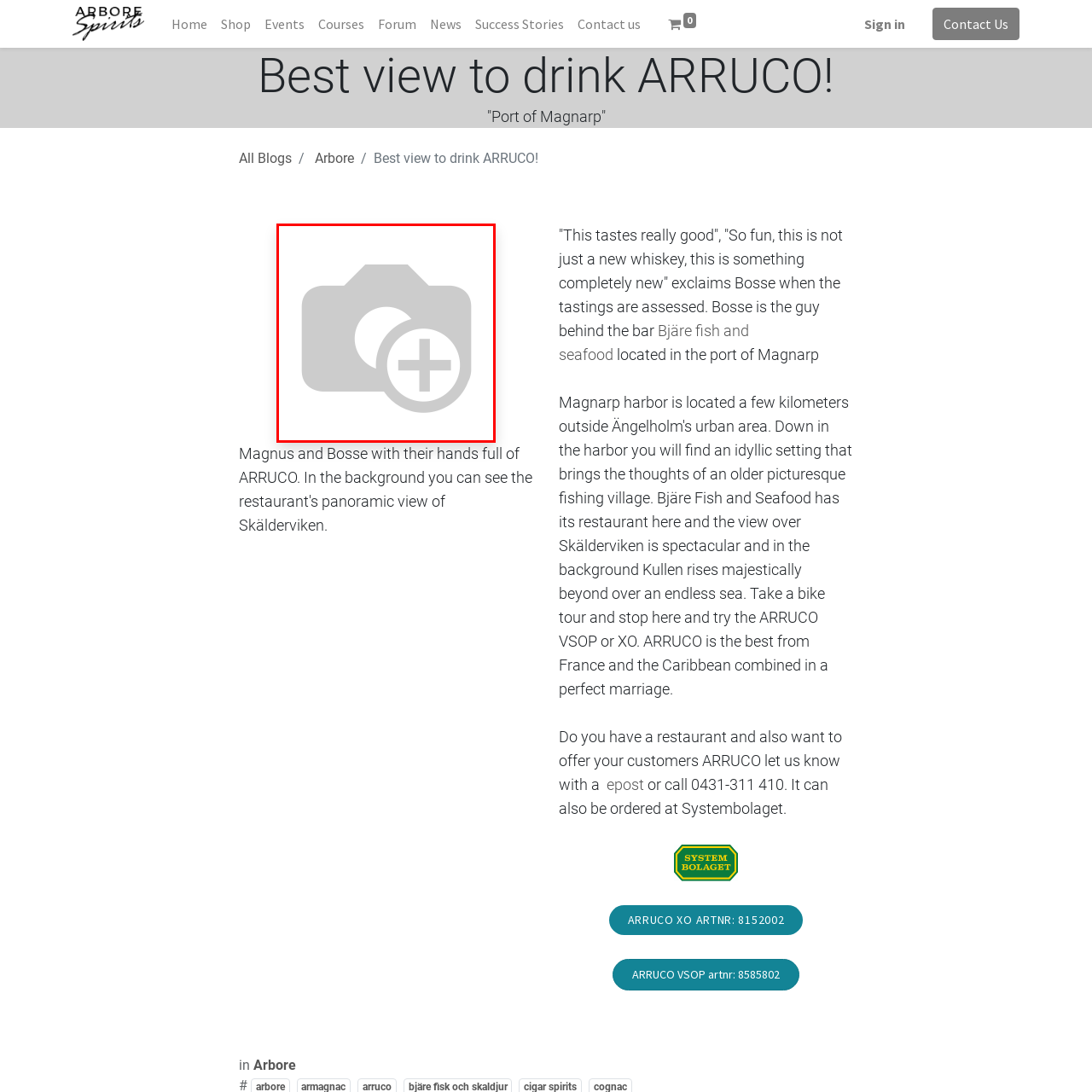What is the purpose of the image?
Focus on the visual details within the red bounding box and provide an in-depth answer based on your observations.

The image is positioned within the context of the webpage to enhance the overall experience and aesthetic appeal. It correlates with the surrounding textual content, which includes customer testimonials and promotional information about ARRUCO, and plays a crucial role in conveying the atmosphere and thematic elements associated with Arbore Spirits and their offerings.